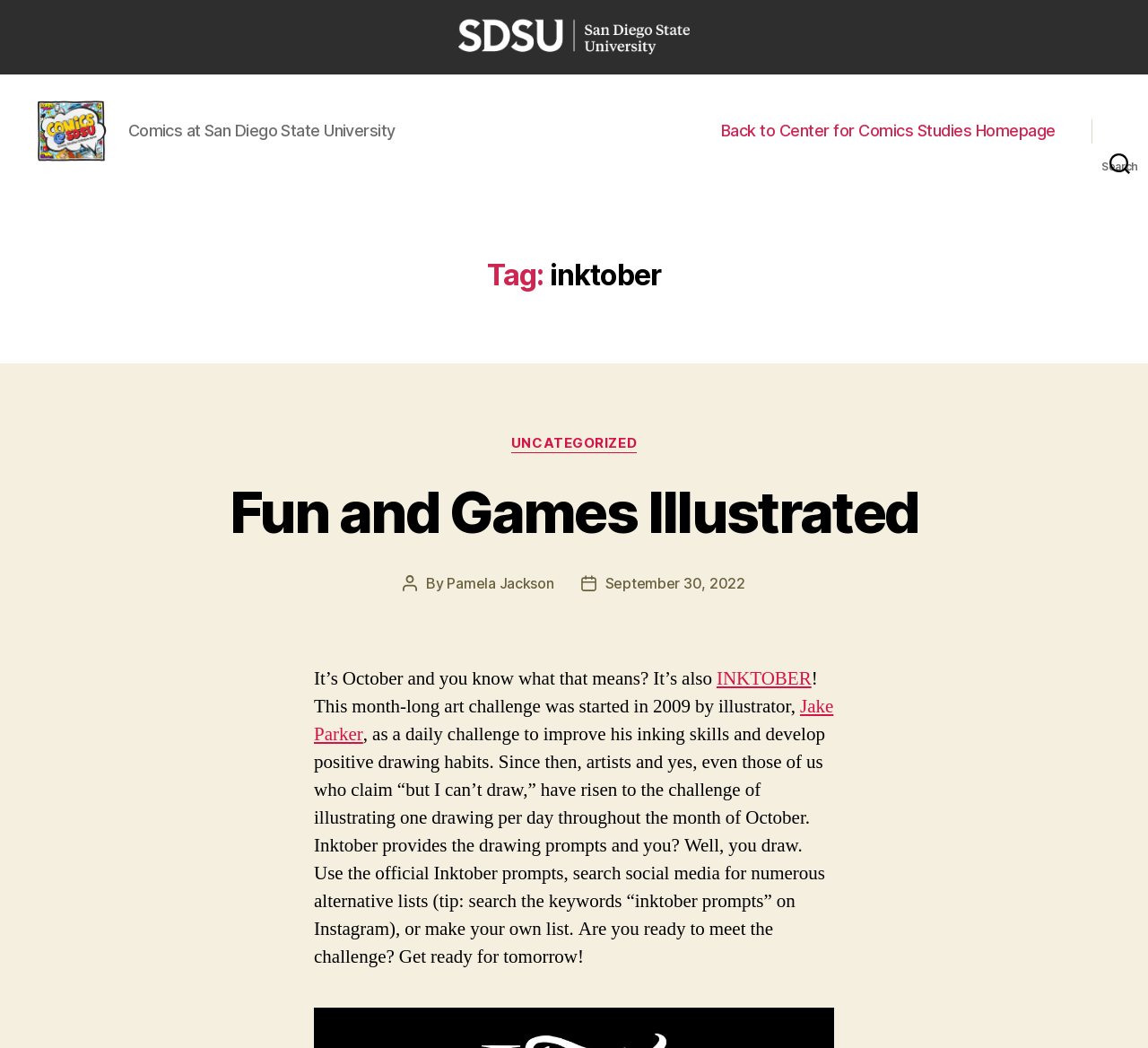Utilize the information from the image to answer the question in detail:
What is the name of the university?

The answer can be found by looking at the link element with the text 'San Diego State University' at the top of the webpage.